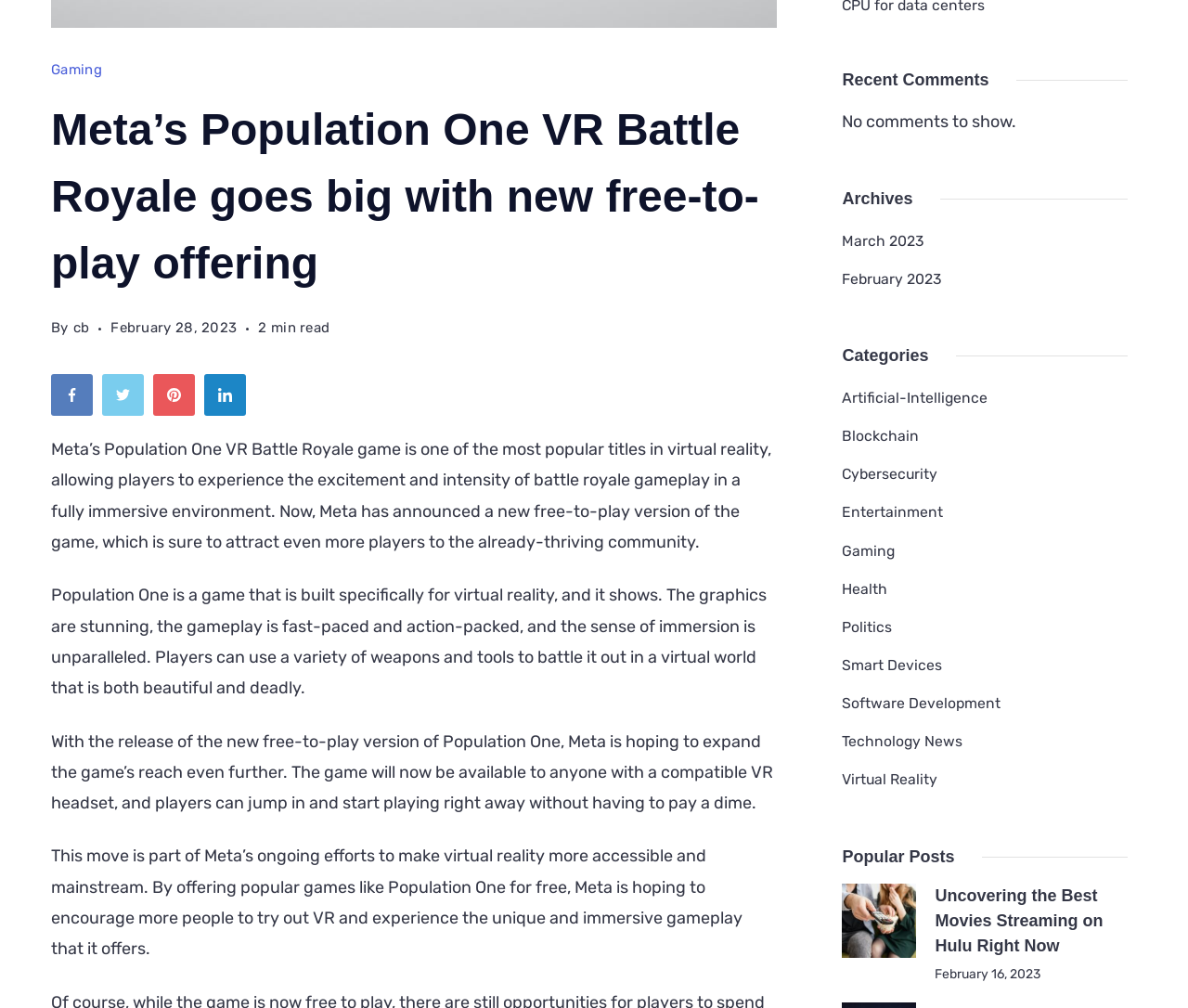Predict the bounding box of the UI element based on this description: "Blockchain".

[0.709, 0.419, 0.774, 0.446]